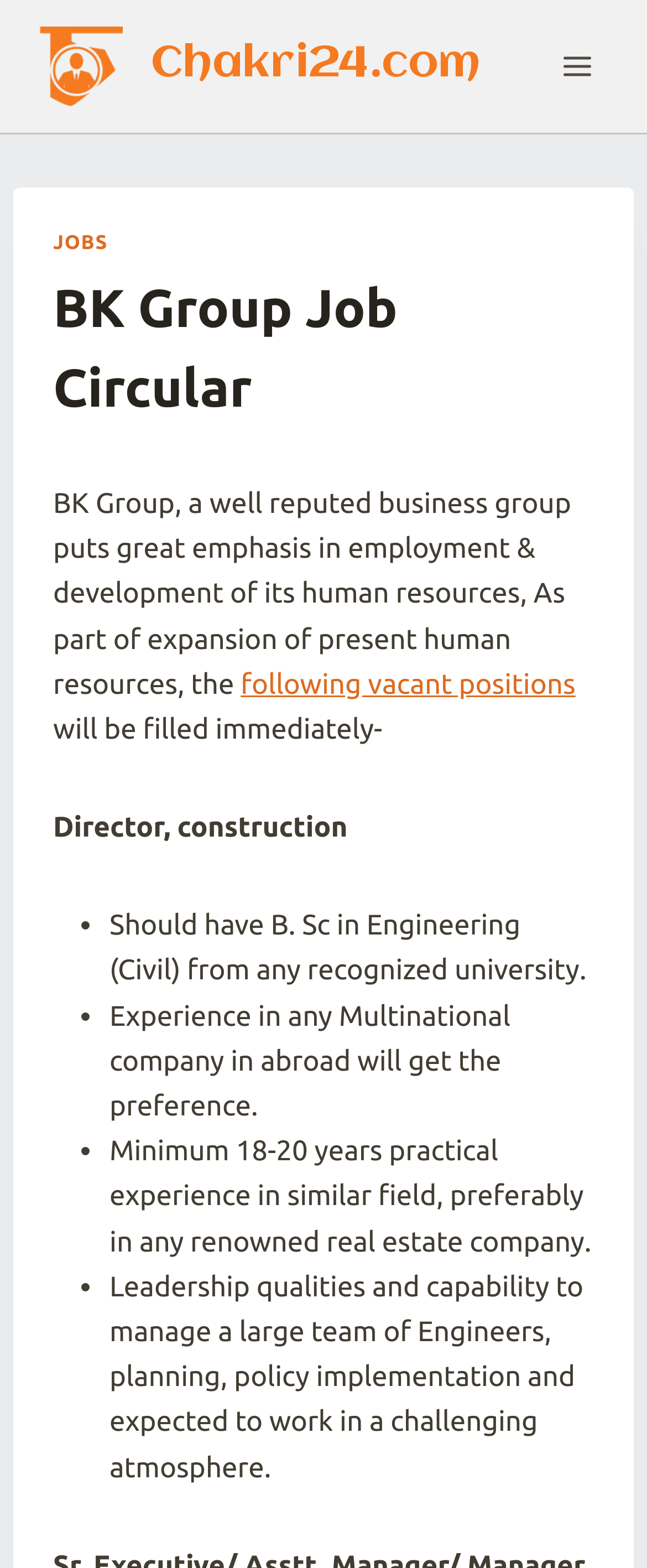Describe all visible elements and their arrangement on the webpage.

The webpage is a job circular page for BK Group, a reputed business group. At the top left, there is a link to "Chakri24.com" accompanied by an image of the same name. On the top right, there is a button to open a menu. 

Below the top section, there is a header section with a link to "JOBS" on the left and a heading "BK Group Job Circular" in the center. 

The main content of the page starts with a paragraph describing the company's emphasis on employment and development of human resources. Below this, there is a link to "following vacant positions" which is followed by a list of job requirements. 

The first job listed is for a Director, Construction, with four bullet points describing the required qualifications and experience. The bullet points are marked with a "•" symbol. The requirements include a B. Sc in Engineering (Civil) from a recognized university, experience in a multinational company abroad, a minimum of 18-20 years of practical experience in a similar field, and leadership qualities to manage a large team of engineers.